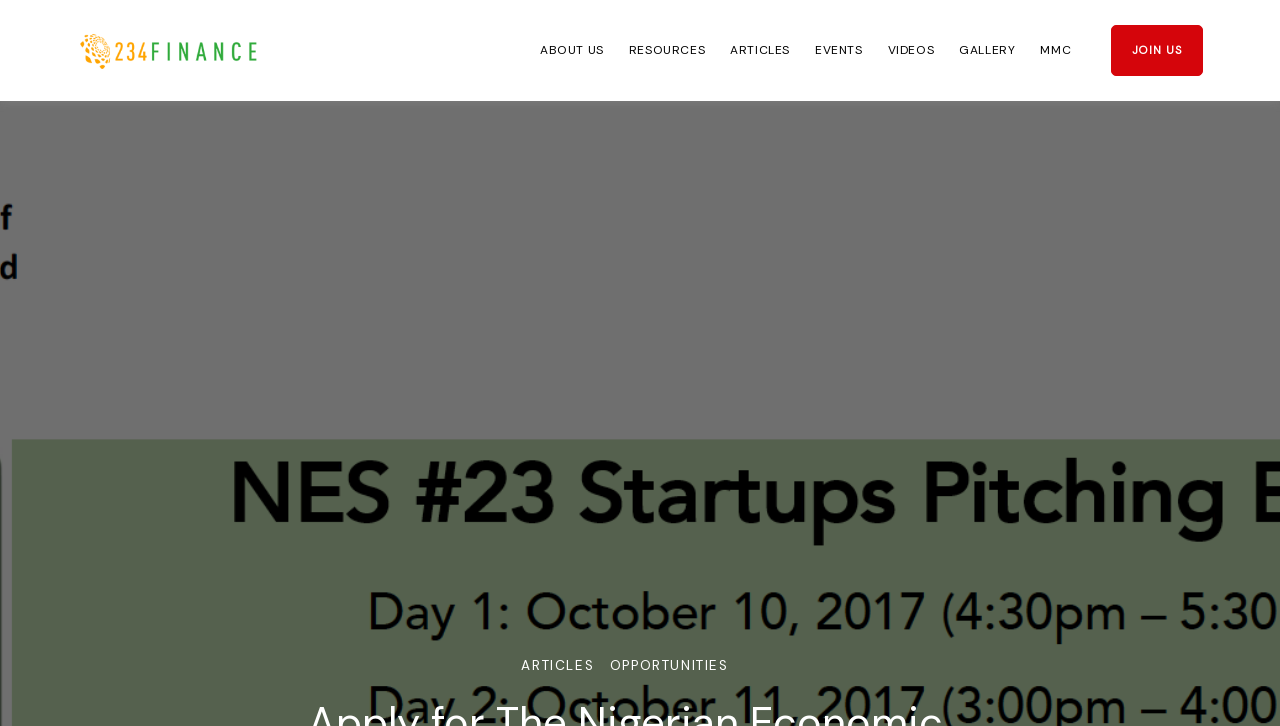Please determine the bounding box coordinates of the element's region to click in order to carry out the following instruction: "click on OPPORTUNITIES". The coordinates should be four float numbers between 0 and 1, i.e., [left, top, right, bottom].

[0.476, 0.9, 0.569, 0.932]